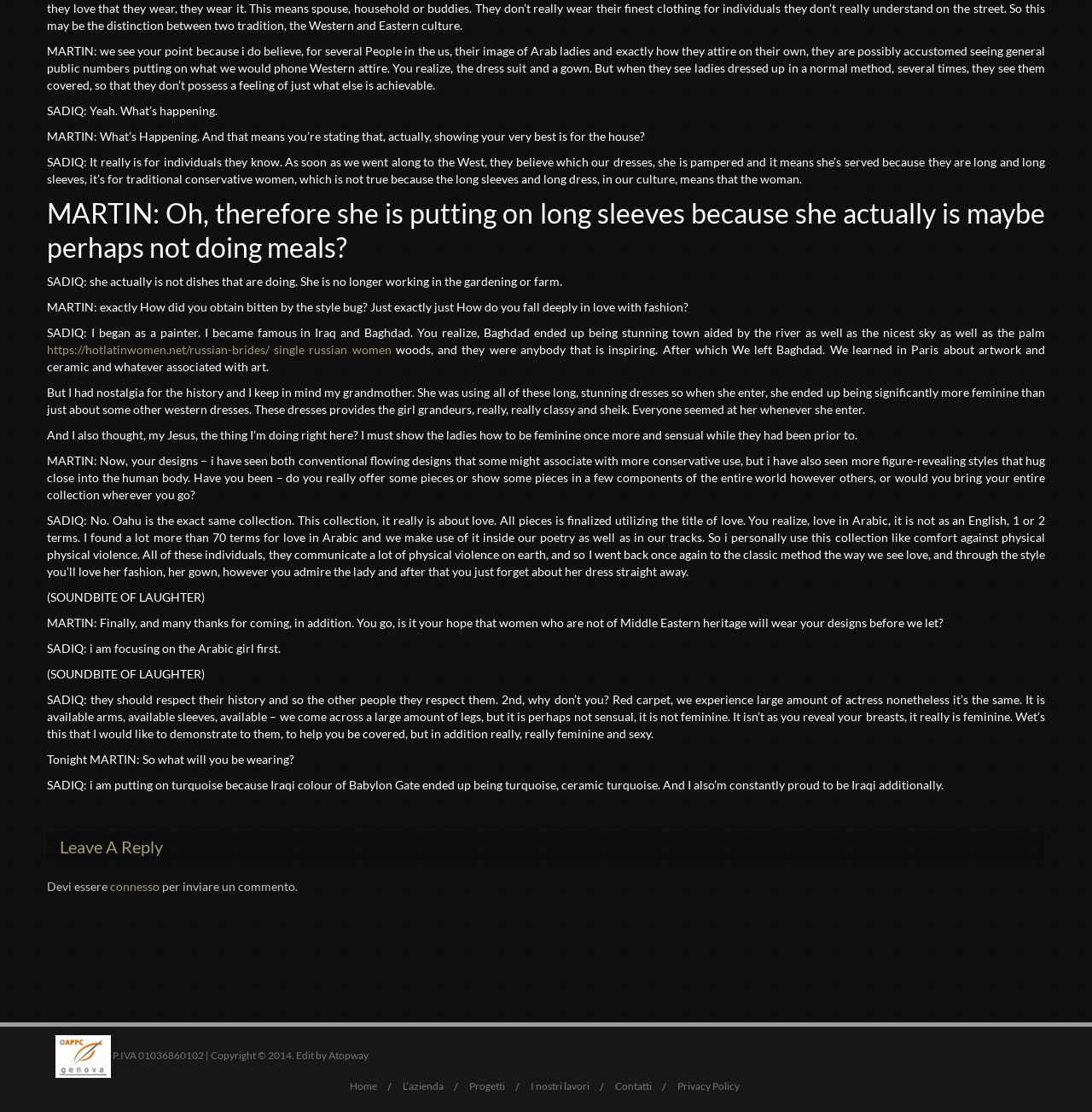What is the conversation about?
Please answer the question as detailed as possible based on the image.

The conversation is between Martin and Sadiq, where Sadiq shares his experience as a fashion designer and how he wants to show the world the beauty of Arabic culture through his designs.